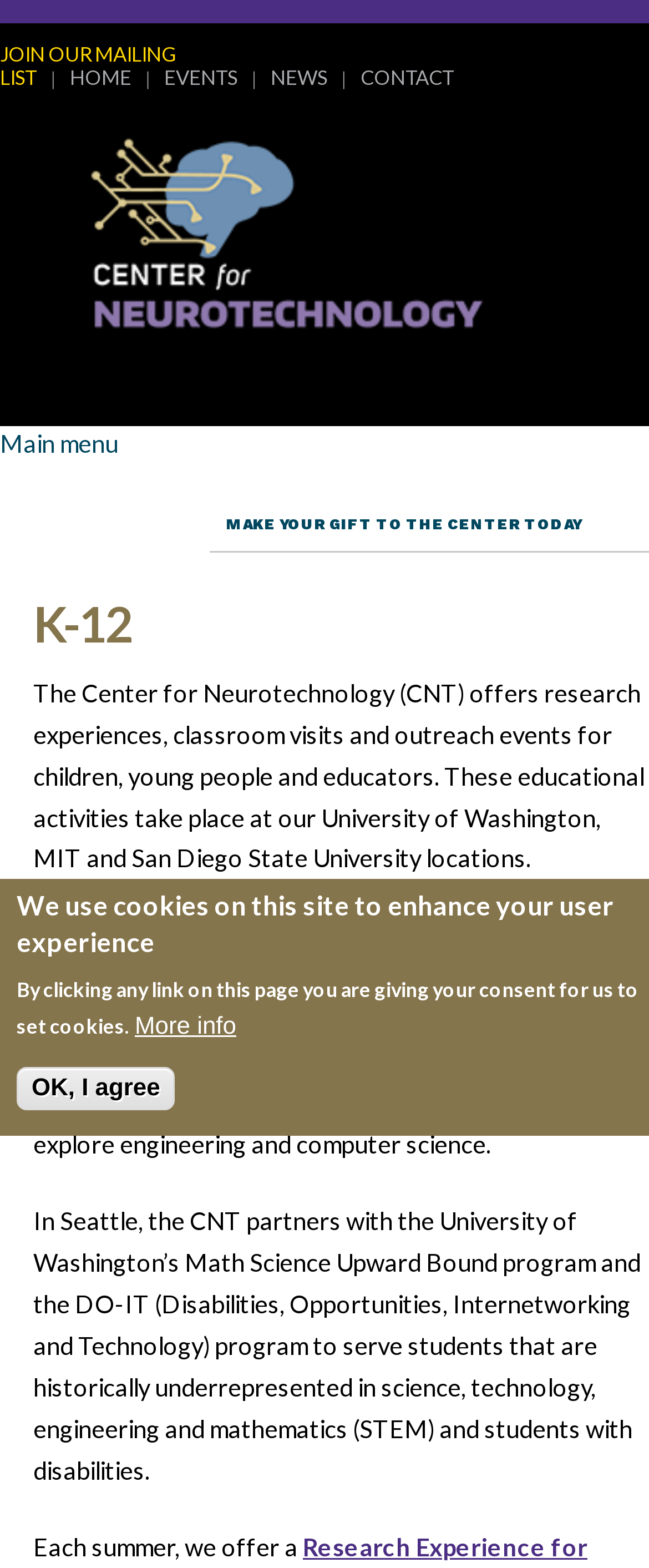Kindly determine the bounding box coordinates for the area that needs to be clicked to execute this instruction: "explore Education".

None